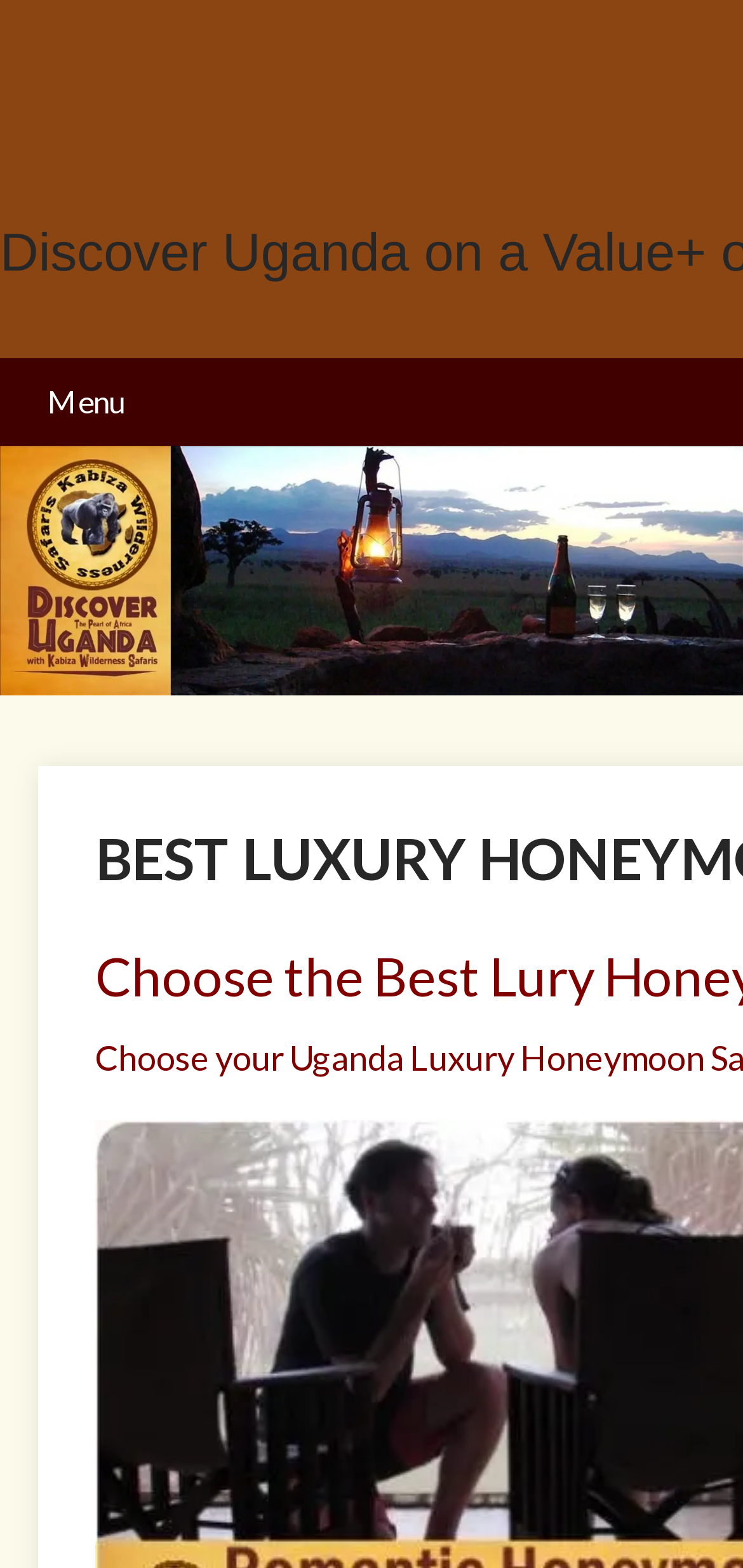Identify the webpage's primary heading and generate its text.

BEST LUXURY HONEYMOON SAFARIS IN UGANDA